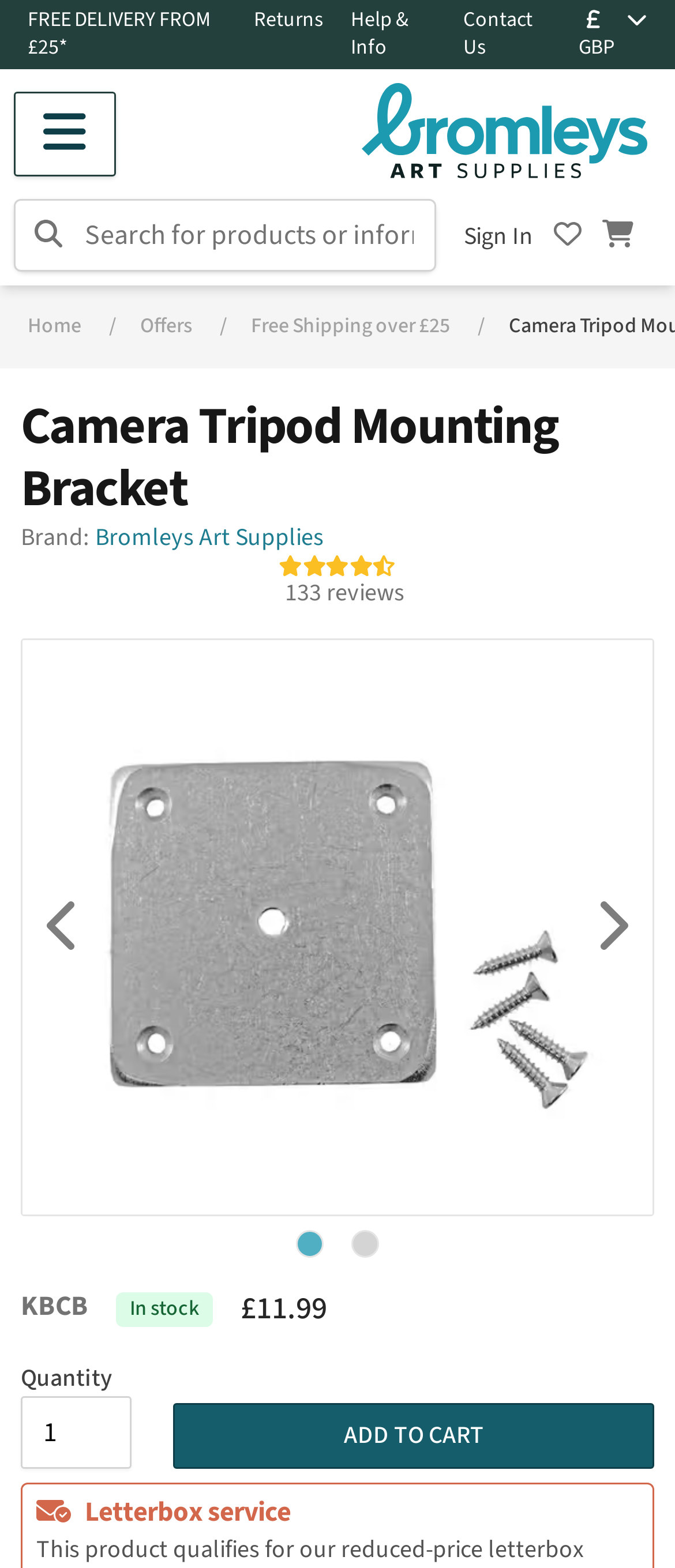Please specify the bounding box coordinates of the clickable region necessary for completing the following instruction: "Search for products". The coordinates must consist of four float numbers between 0 and 1, i.e., [left, top, right, bottom].

[0.021, 0.127, 0.646, 0.173]